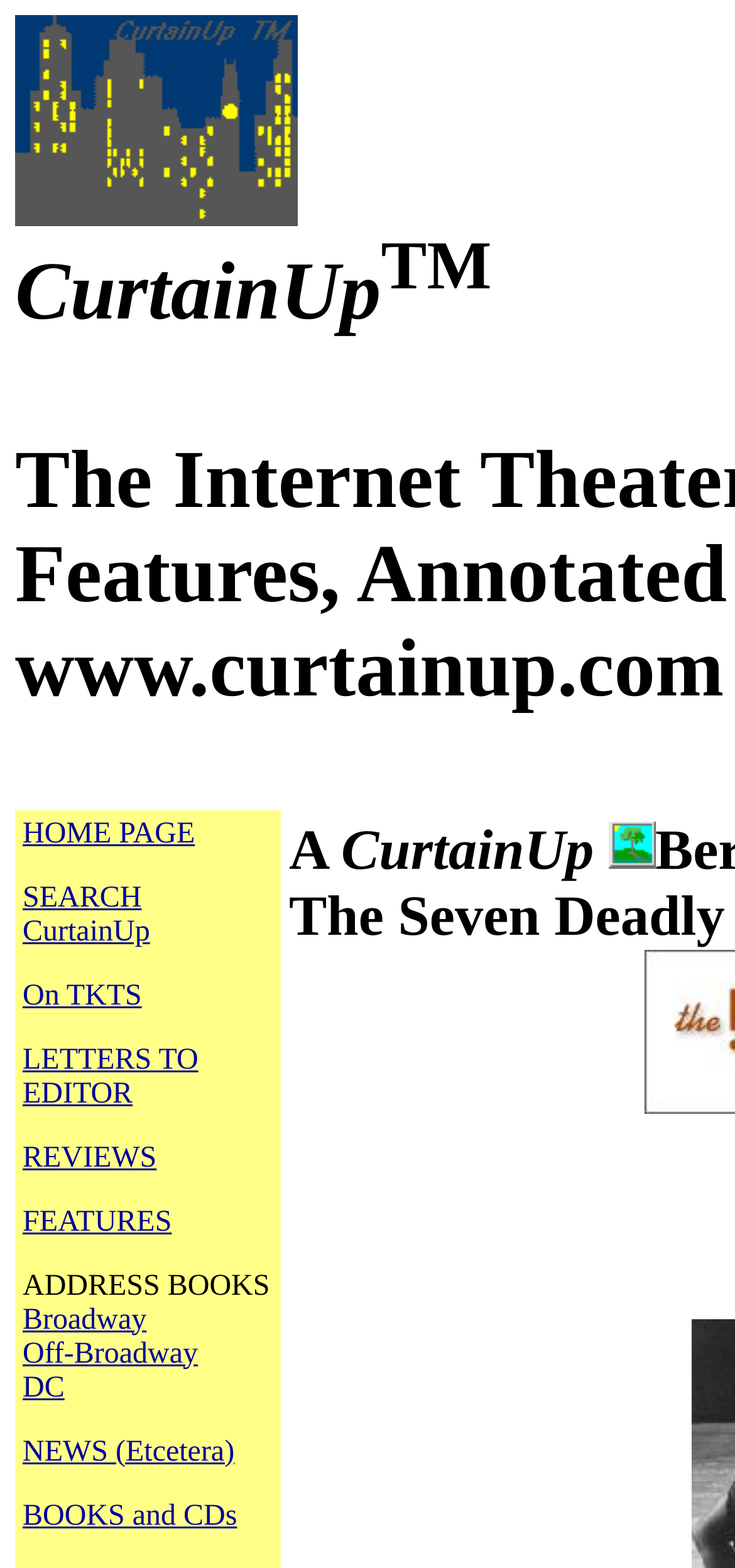What is the location of the 'Berkshires' image? Analyze the screenshot and reply with just one word or a short phrase.

Top-right corner